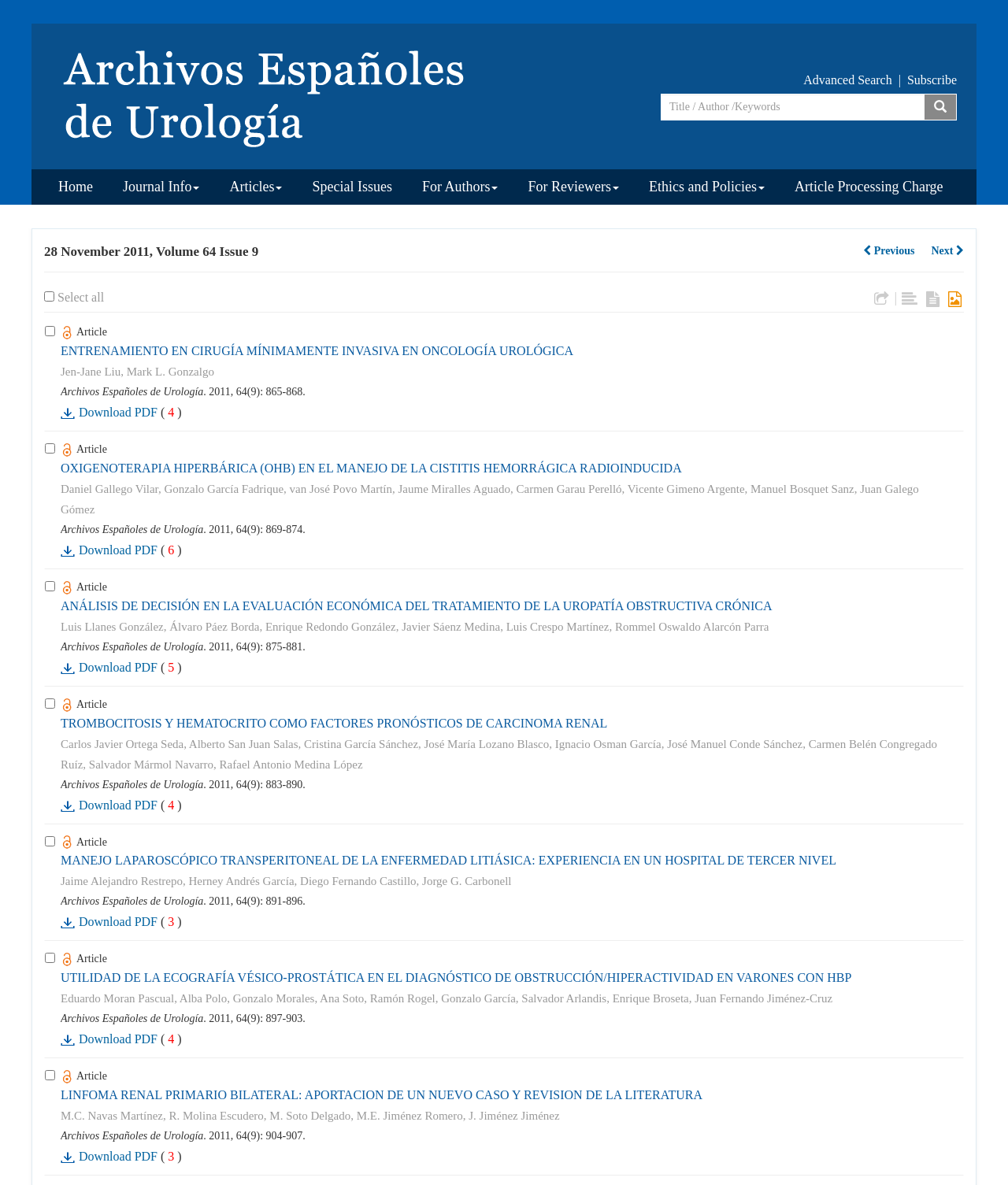Write an elaborate caption that captures the essence of the webpage.

The webpage is the online platform of "Archivos Españoles de Urología", a Spanish urology journal. At the top, there is a logo image and a navigation menu with links to "Advanced Search", "Subscribe", "Home", "Journal Info", "Articles", "Special Issues", "For Authors", "For Reviewers", and "Ethics and Policies". 

Below the navigation menu, there is a table with a search bar and a button. On the left side of the table, there are checkboxes and article titles with corresponding authors, publication dates, and links to download PDFs. Each article title is accompanied by an iframe and a "Download citations" button. The articles are listed in a vertical layout, with 5 articles per page.

On the top right corner, there is a pagination navigation with links to previous and next pages. The current page is 28 November 2011, Volume 64 Issue 9. There are also options to display the articles in list, abstract, or thumbnail views.

The webpage has a total of 9 articles, each with a title, authors, publication date, and a link to download the PDF. The articles are related to urology and are written in Spanish.